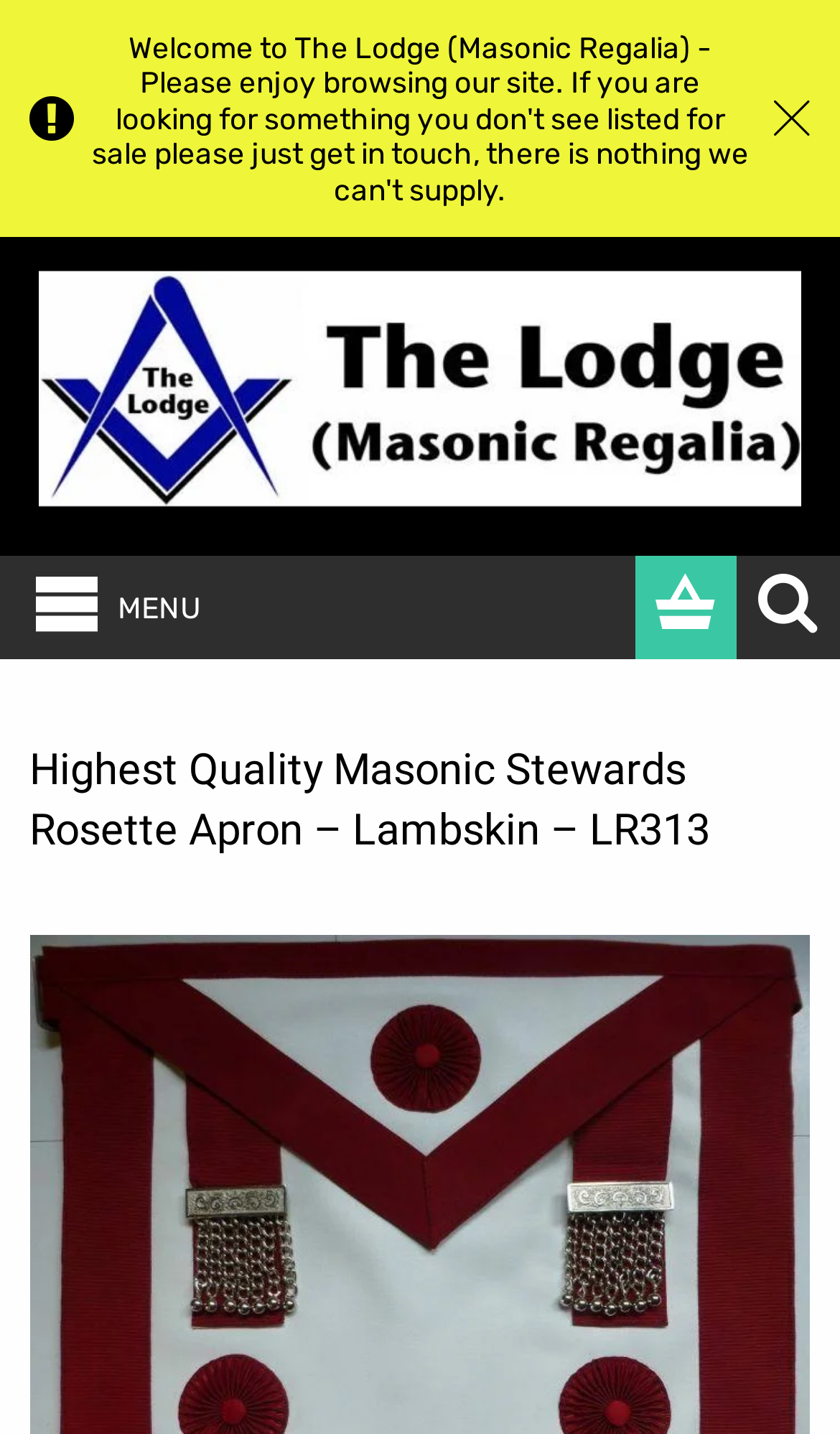Explain the webpage in detail.

This webpage appears to be an e-commerce product page for a Masonic Stewards Rosette Apron. At the top left corner, there are several hidden links for navigation, including "MY ACCOUNT", "REGISTER", and various Masonic organization categories. 

Below these links, there is a button to dismiss an alert and a link to skip to the main content. The main content starts with a link to "The Lodge (Masonic Regalia)" accompanied by an image. 

On the top right corner, there is a menu button and a shopping basket link. Next to the shopping basket link, there is a search button. 

The main product information is displayed below, with a heading that reads "Highest Quality Masonic Stewards Rosette Apron – Lambskin – LR313".